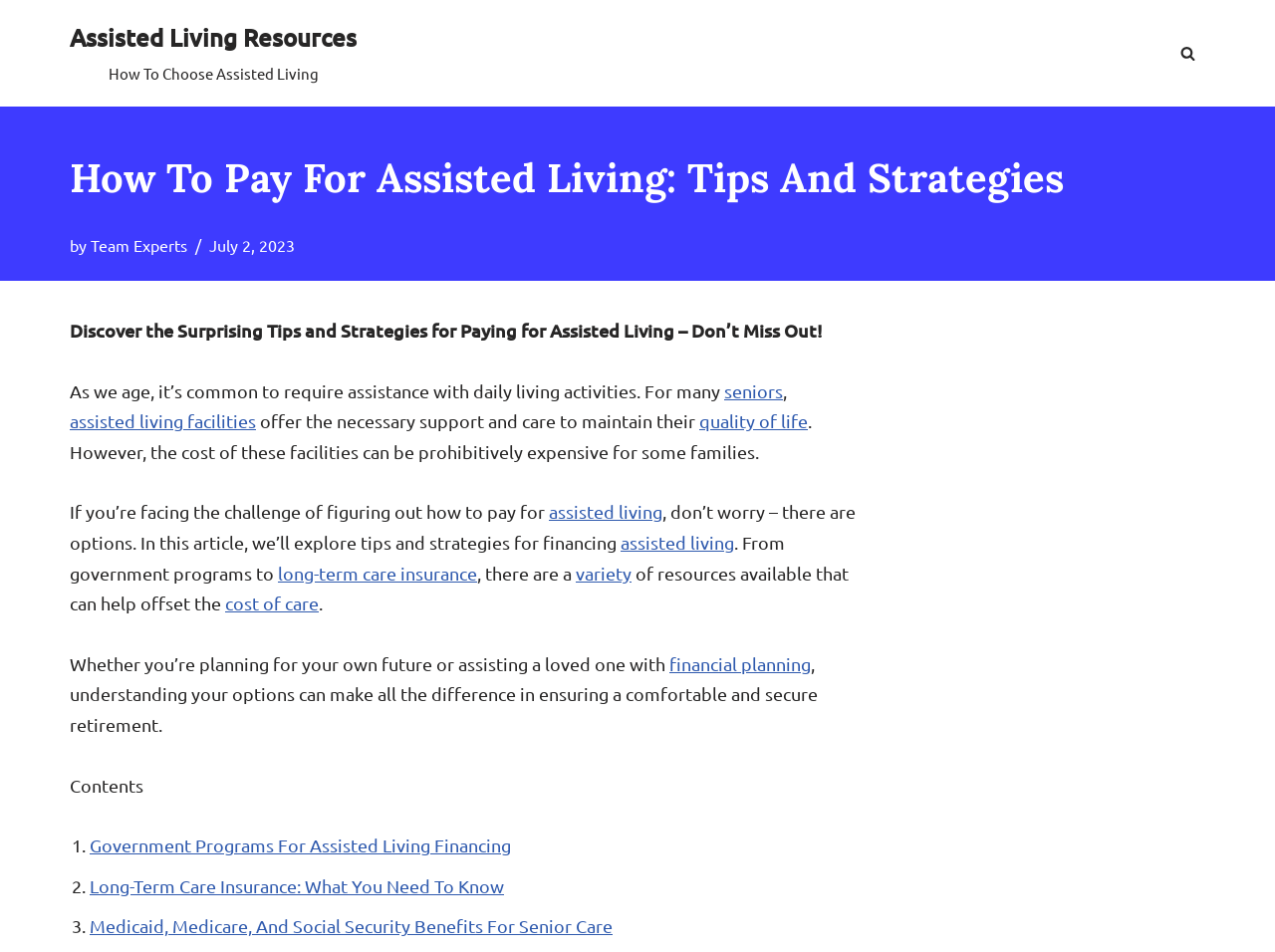What is the challenge faced by some families?
Give a single word or phrase answer based on the content of the image.

Prohibitively expensive cost